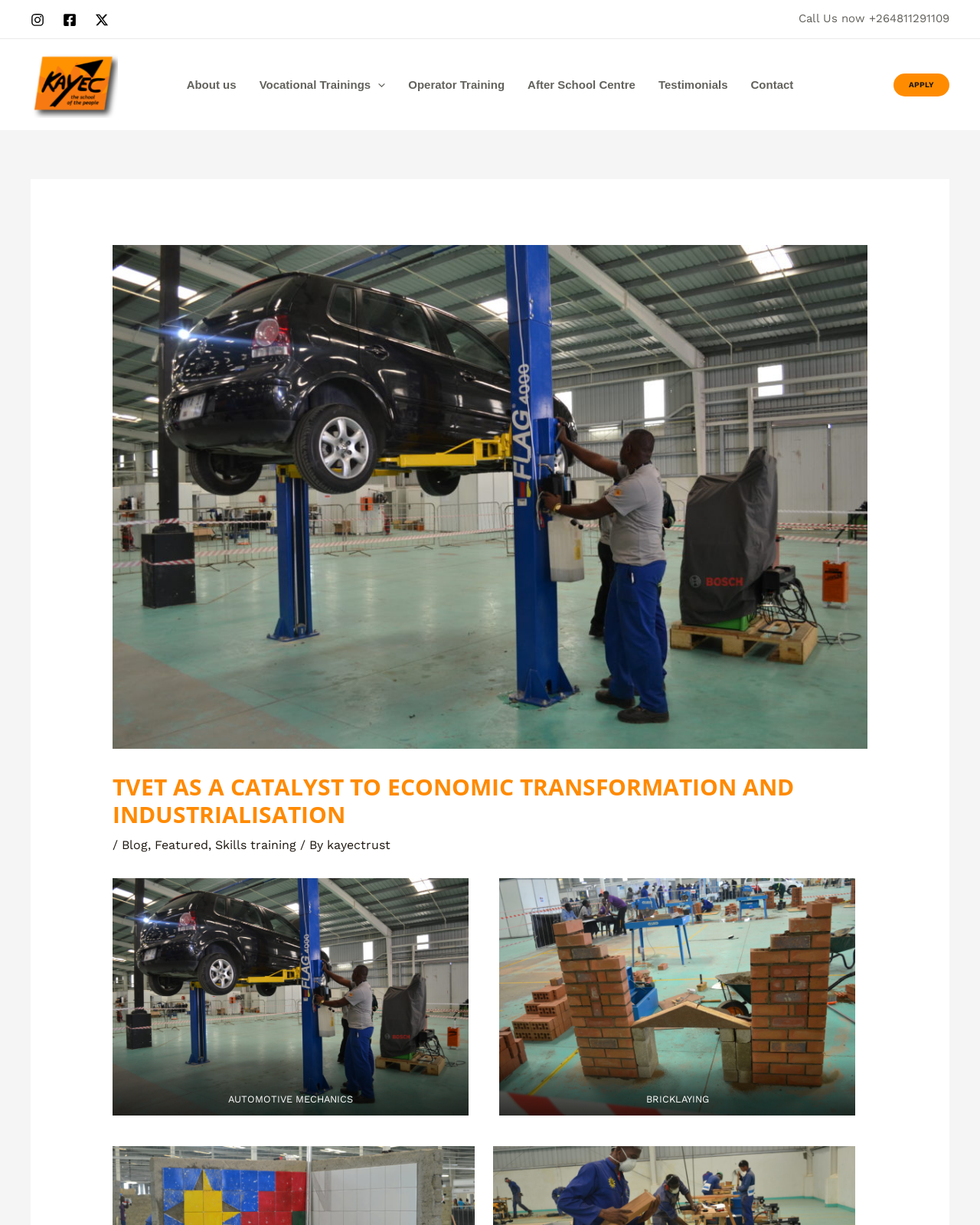Please provide a one-word or short phrase answer to the question:
What is the name of the organization?

KAYEC